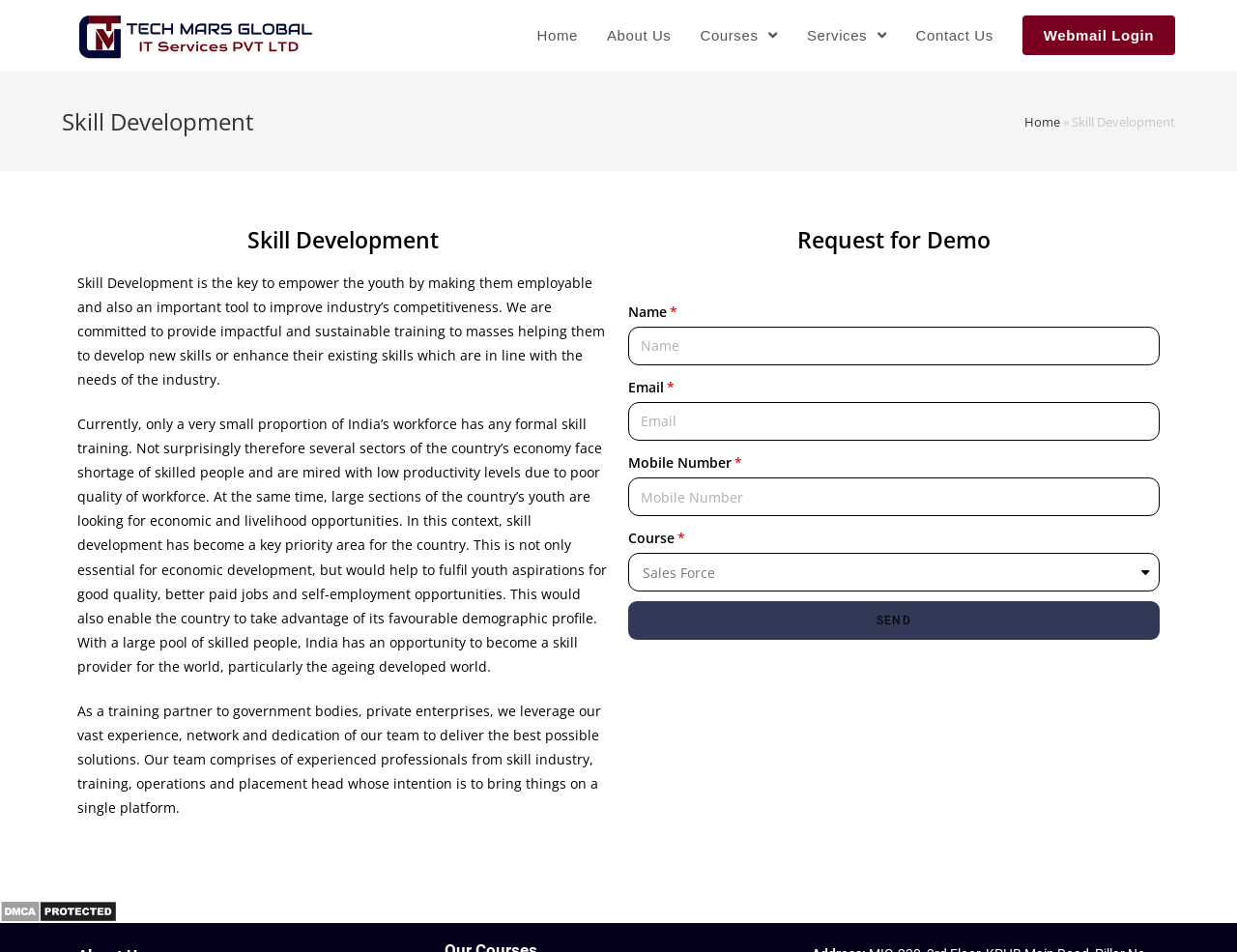For the following element description, predict the bounding box coordinates in the format (top-left x, top-left y, bottom-right x, bottom-right y). All values should be floating point numbers between 0 and 1. Description: Share on TwitterTweet 0

None